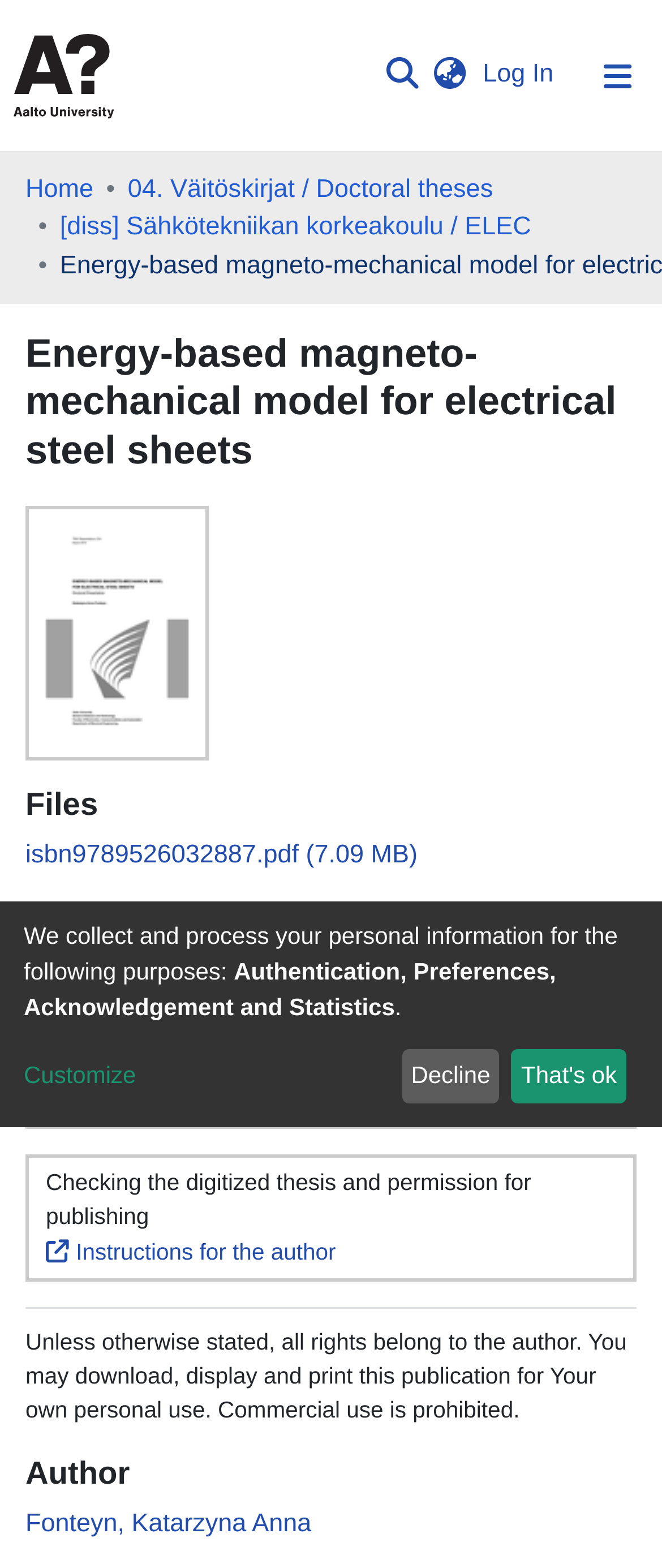Please determine the bounding box coordinates of the element's region to click in order to carry out the following instruction: "Search for a keyword". The coordinates should be four float numbers between 0 and 1, i.e., [left, top, right, bottom].

[0.575, 0.035, 0.64, 0.062]